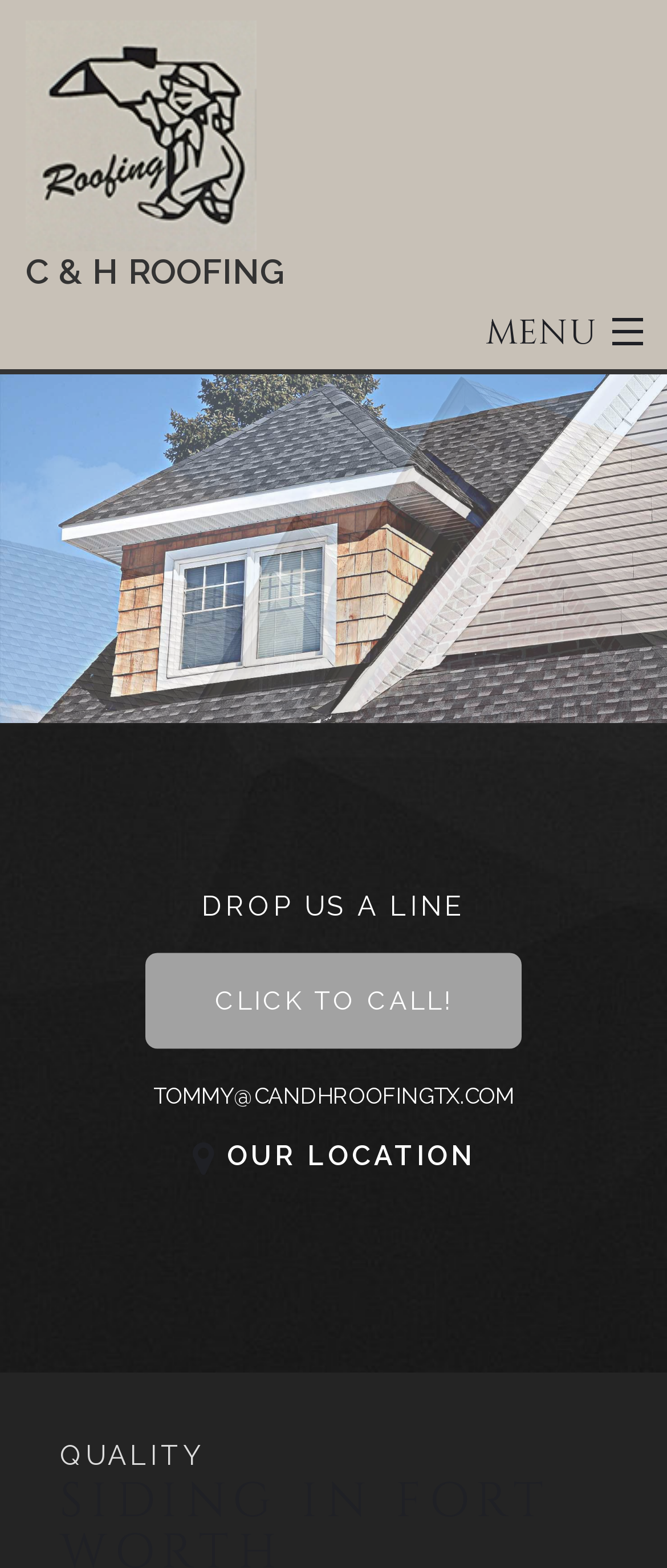Analyze the image and give a detailed response to the question:
Is there a location section?

The location section can be found below the 'DROP US A LINE' section, where it is marked with an icon and the text 'OUR LOCATION'. It likely contains information about the company's physical location.